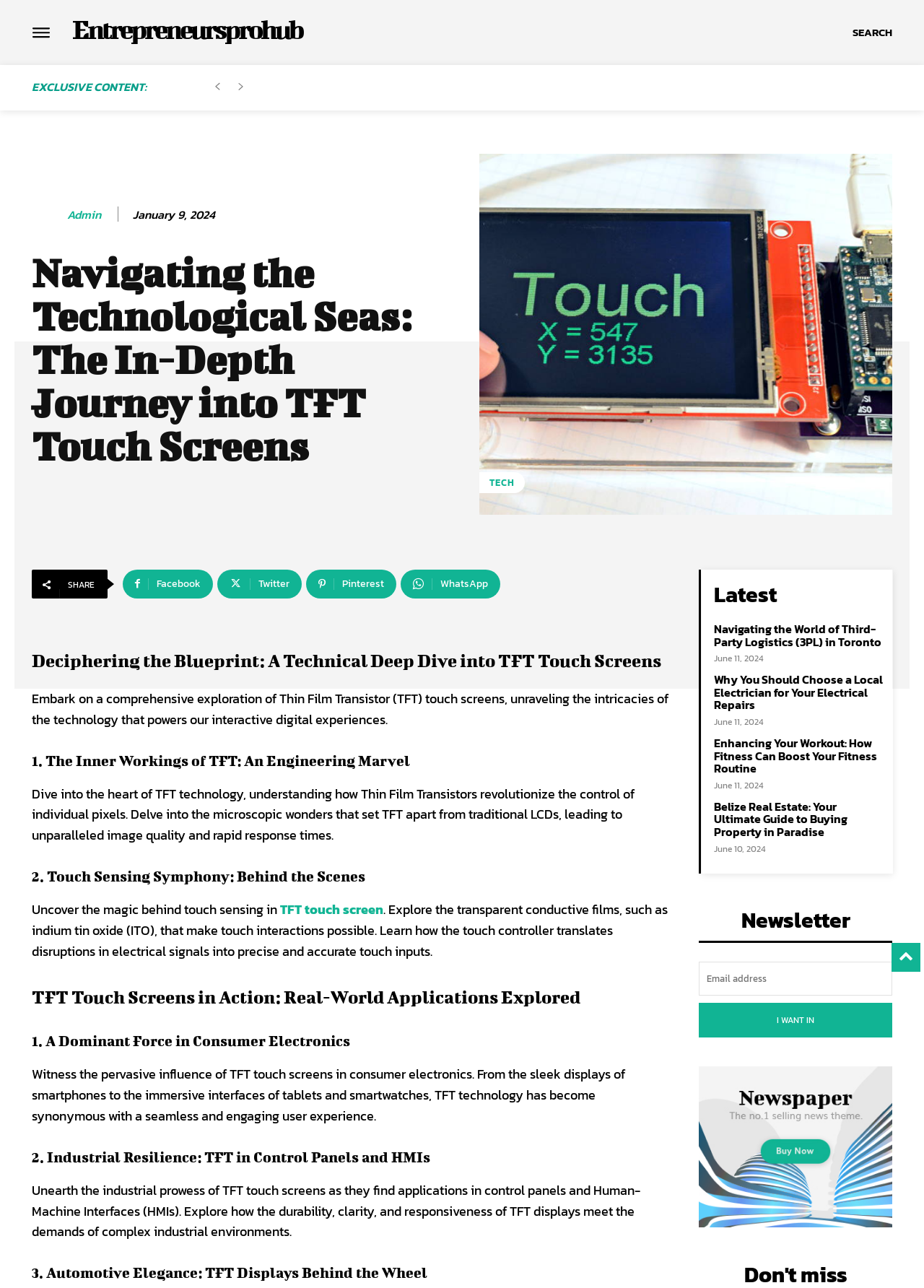Describe every aspect of the webpage in a detailed manner.

This webpage is about TFT touch screens, with a focus on their influence in consumer electronics and industrial applications. At the top, there is a navigation bar with links to "Entrepreneursprohub" and a search button. Below the navigation bar, there is a heading "EXCLUSIVE CONTENT:" followed by links to previous and next pages.

The main content of the webpage is divided into sections, each with a heading and descriptive text. The first section is about the technical aspects of TFT touch screens, with headings such as "Deciphering the Blueprint: A Technical Deep Dive into TFT Touch Screens" and "The Inner Workings of TFT: An Engineering Marvel". The text in this section explains the technology behind TFT touch screens and how they work.

The next section is about the applications of TFT touch screens, with headings such as "TFT Touch Screens in Action: Real-World Applications Explored" and "A Dominant Force in Consumer Electronics". This section describes how TFT touch screens are used in various devices such as smartphones, tablets, and smartwatches.

There is also a section about the industrial applications of TFT touch screens, with headings such as "Industrial Resilience: TFT in Control Panels and HMIs" and "Automotive Elegance: TFT Displays Behind the Wheel". This section explains how TFT touch screens are used in control panels, human-machine interfaces, and automotive displays.

On the right side of the webpage, there is a section with latest news articles, each with a heading, a link, and a timestamp. The articles are about various topics such as third-party logistics, electrical repairs, fitness, and real estate.

At the bottom of the webpage, there is a newsletter section with a heading, a textbox to enter an email address, and a button to subscribe. There is also an image and a heading "Don't miss" below the newsletter section.

Throughout the webpage, there are several links, images, and buttons, but the main focus is on the descriptive text about TFT touch screens and their applications.